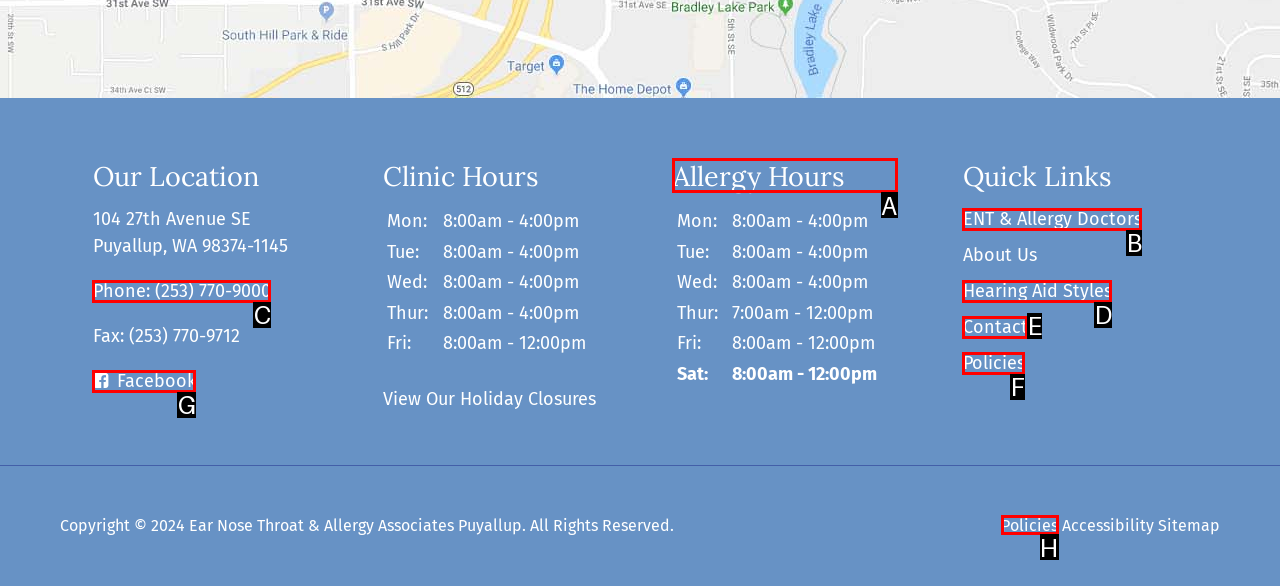Determine which HTML element to click on in order to complete the action: Click the HOME link.
Reply with the letter of the selected option.

None